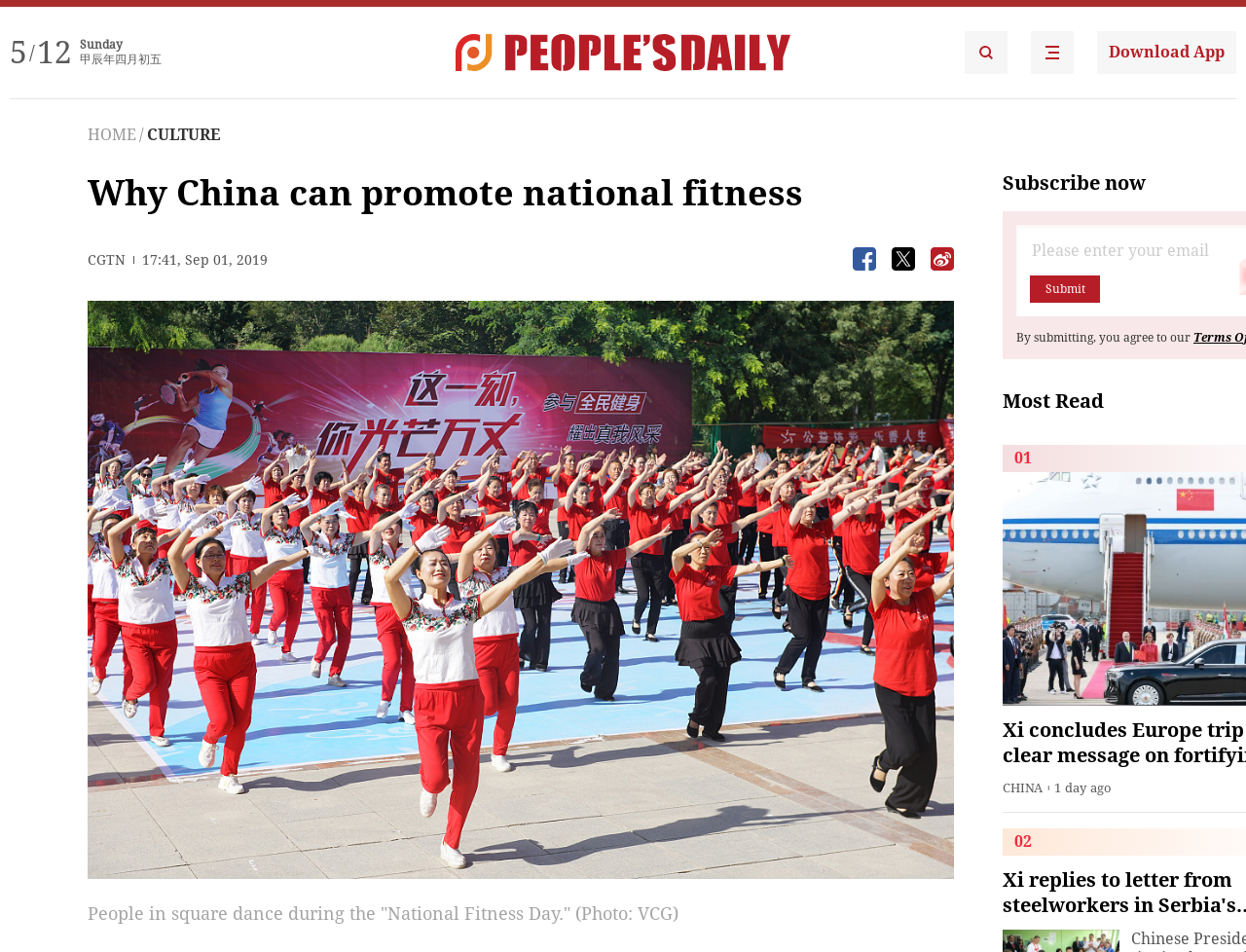What is the category of the article?
Please provide a single word or phrase as your answer based on the screenshot.

CULTURE